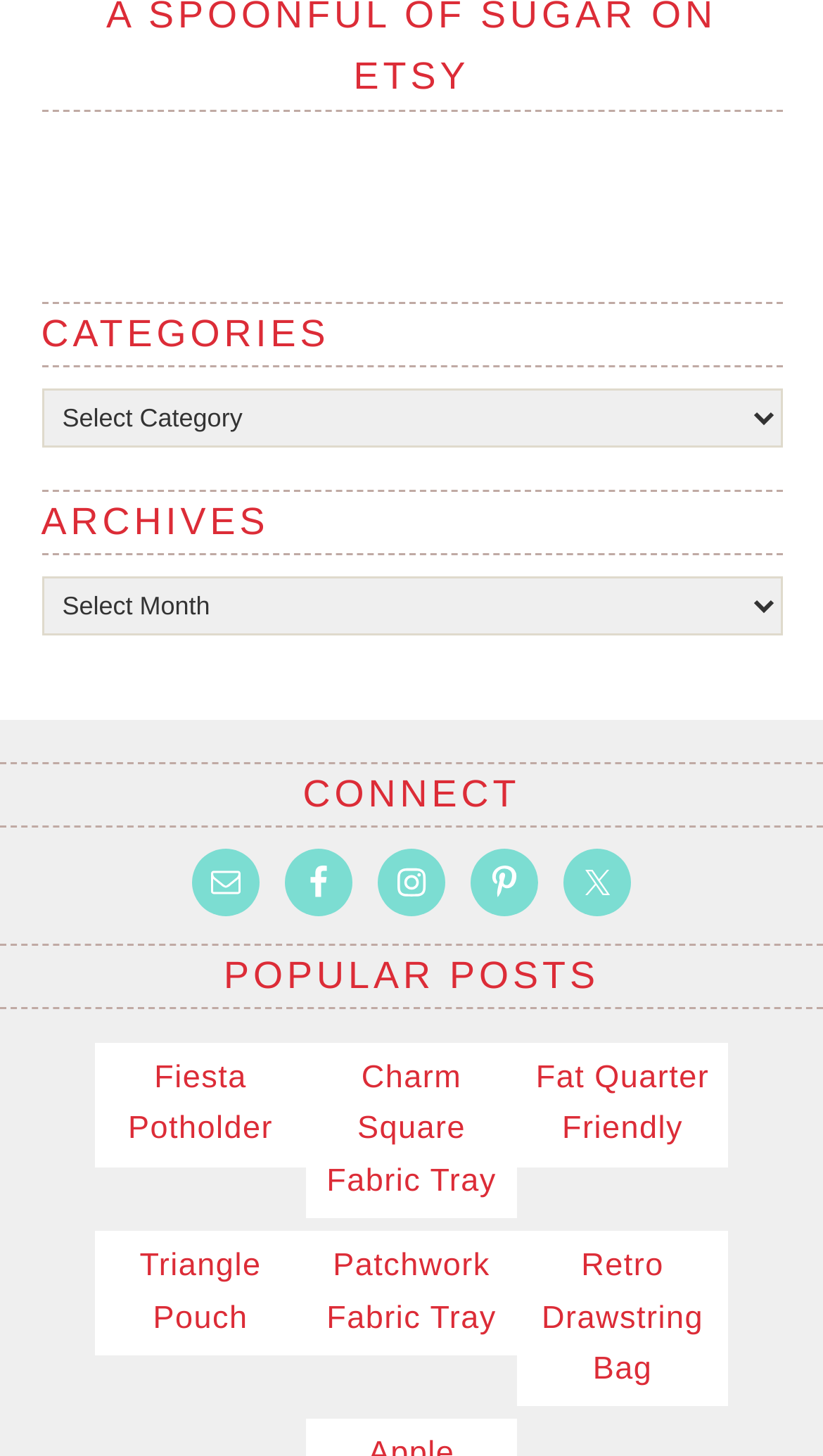Extract the bounding box coordinates for the described element: "Retro Drawstring Bag". The coordinates should be represented as four float numbers between 0 and 1: [left, top, right, bottom].

[0.641, 0.853, 0.872, 0.959]